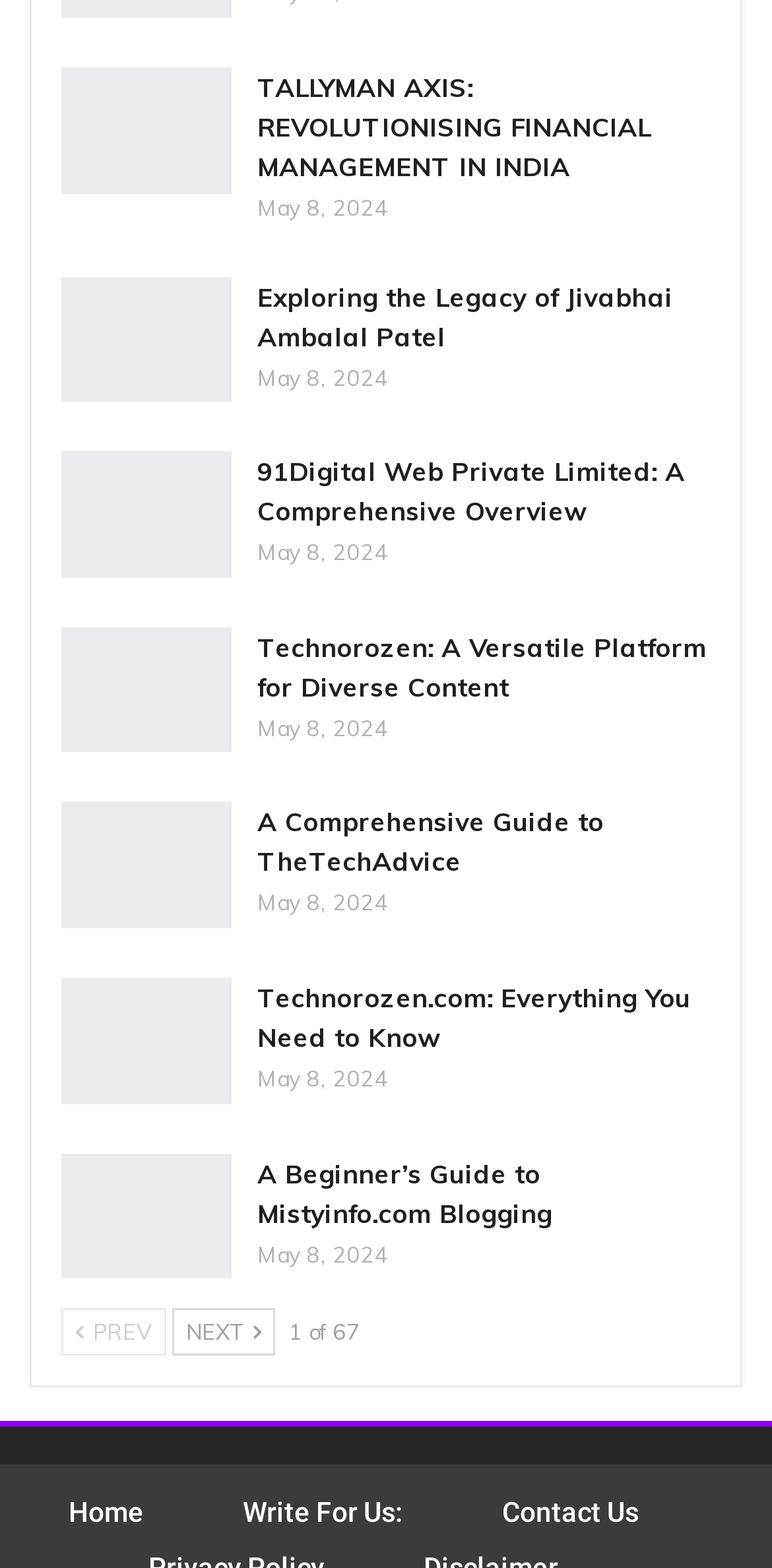Please give a succinct answer using a single word or phrase:
How many pages of articles are there?

67